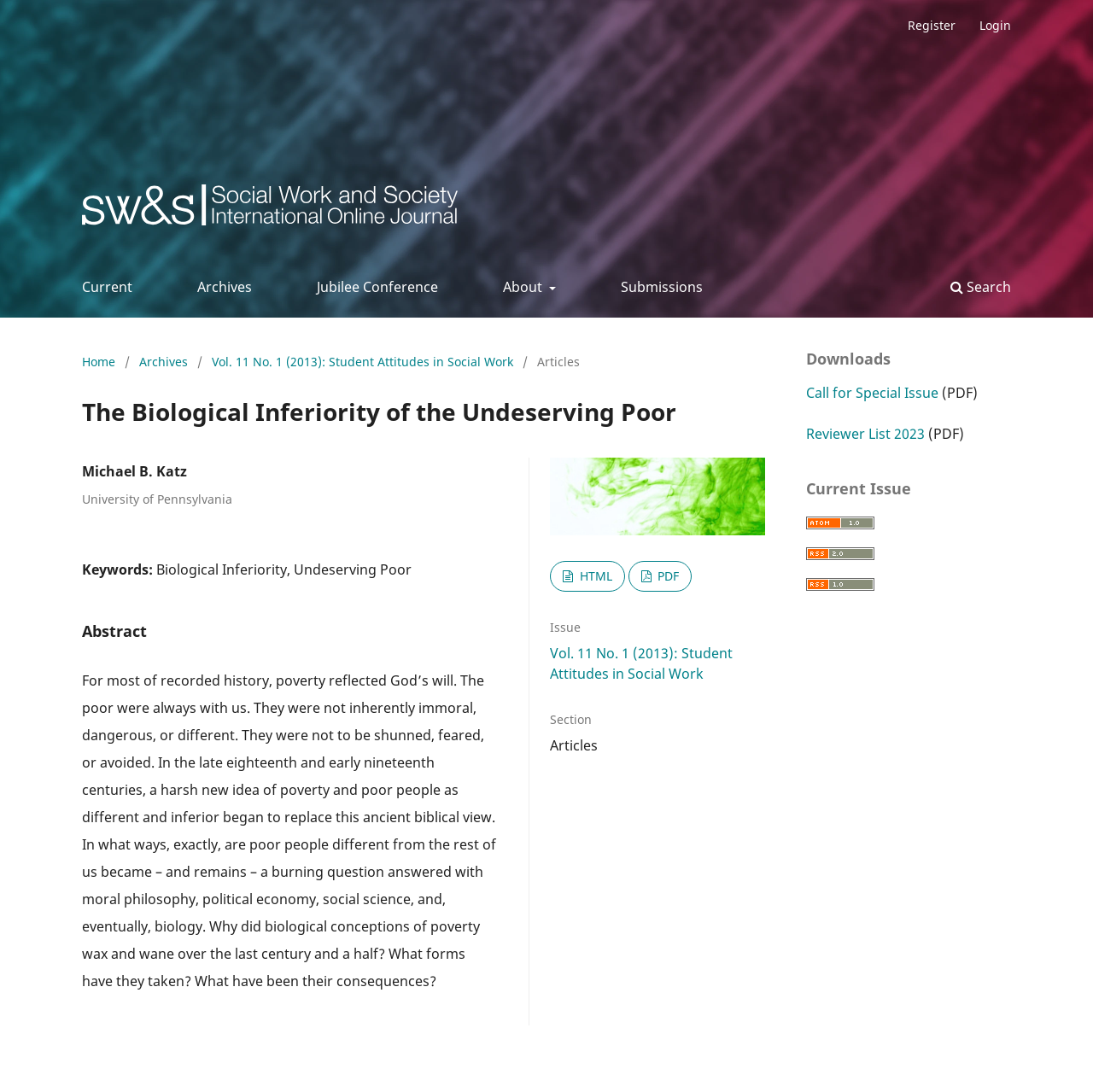Offer a thorough description of the webpage.

This webpage appears to be an academic article page from the "Social Work & Society" journal. At the top, there is a navigation menu with links to "Current", "Archives", "Jubilee Conference", "About", "Submissions", and "Search". On the right side of the navigation menu, there are links to "Register" and "Login".

Below the navigation menu, there is a secondary navigation menu that shows the current location of the page, with links to "Home", "Archives", and the current article's title, "The Biological Inferiority of the Undeserving Poor".

The main content of the page is the article itself, which has a heading with the title, followed by the author's name, "Michael B. Katz", and their affiliation, "University of Pennsylvania". There are also keywords listed, including "Biological Inferiority" and "Undeserving Poor".

The article's abstract is provided, which discusses the concept of poverty and how it has been viewed throughout history. The abstract is followed by links to download the article in HTML and PDF formats.

On the right side of the page, there is a sidebar with several sections. The first section is labeled "Downloads" and has links to a "Call for Special Issue" and a "Reviewer List 2023", both in PDF format. The second section is labeled "Current Issue" and has links to Atom and RSS feeds, each with a corresponding logo.

Overall, the page is well-organized and easy to navigate, with clear headings and concise text. The layout is clean, with a clear distinction between the main content and the sidebar.